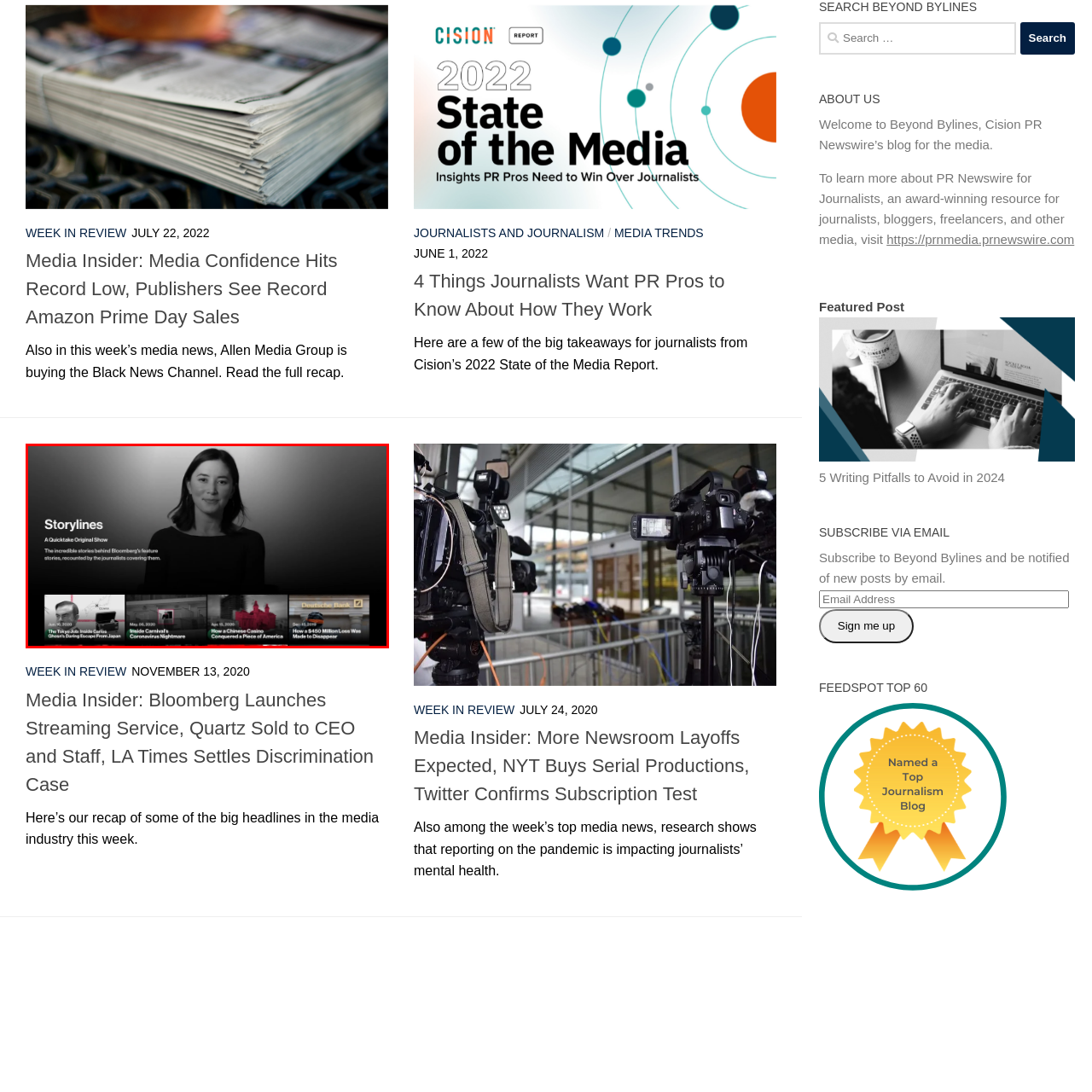Direct your attention to the image marked by the red box and answer the given question using a single word or phrase:
What is characteristic of Bloomberg's media offerings?

informative content and engaging delivery